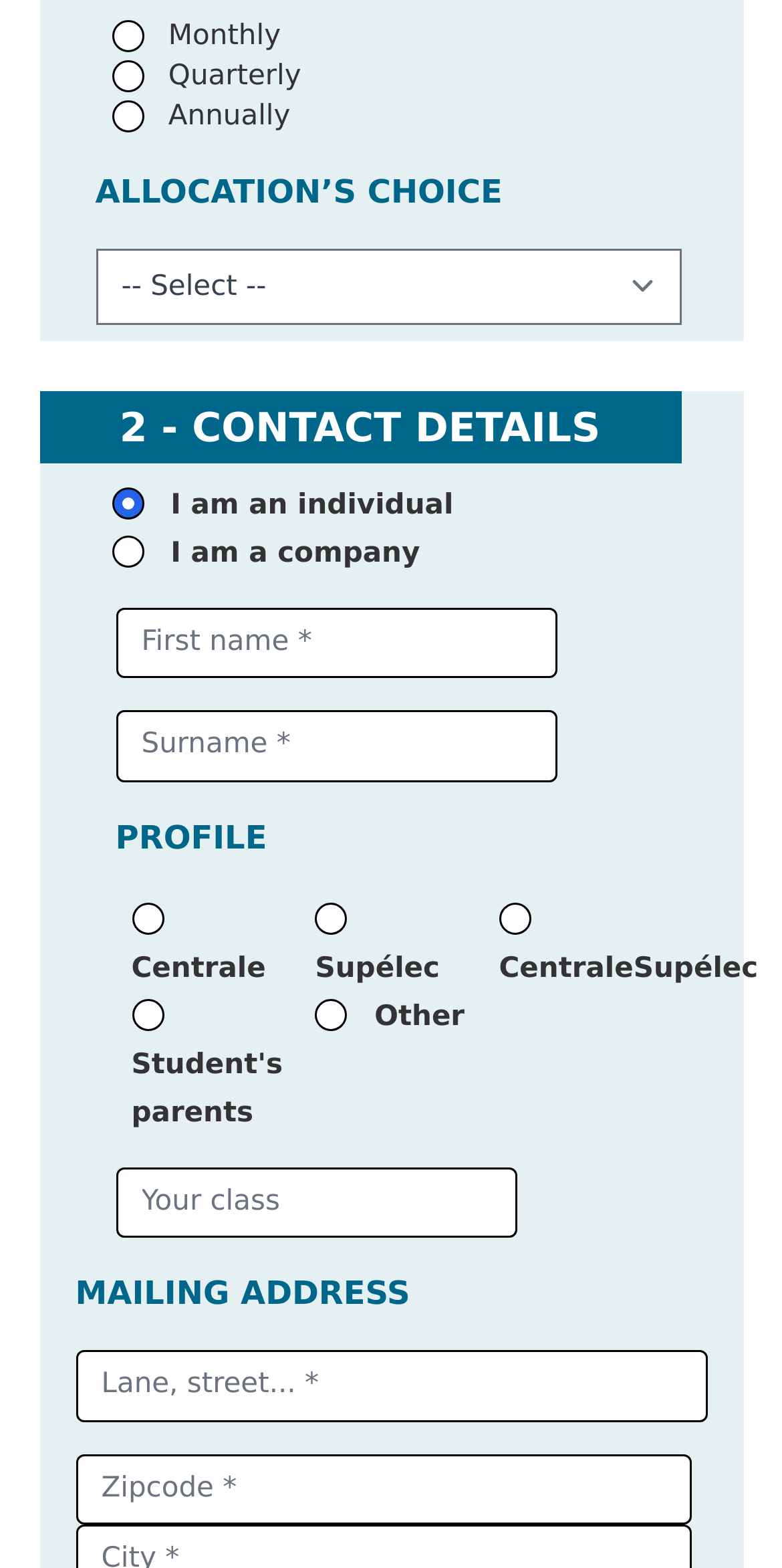Specify the bounding box coordinates of the element's region that should be clicked to achieve the following instruction: "Choose an allocation". The bounding box coordinates consist of four float numbers between 0 and 1, in the format [left, top, right, bottom].

[0.122, 0.158, 0.871, 0.207]